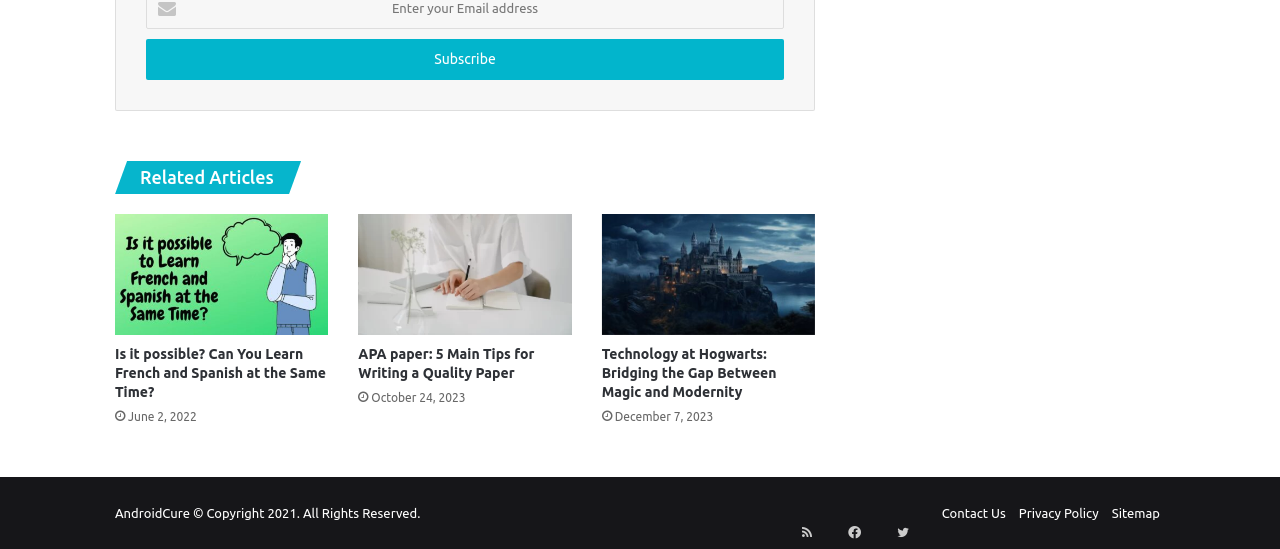Select the bounding box coordinates of the element I need to click to carry out the following instruction: "Read the article 'Is it possible? Can You Learn French and Spanish at the Same Time?'".

[0.09, 0.39, 0.257, 0.61]